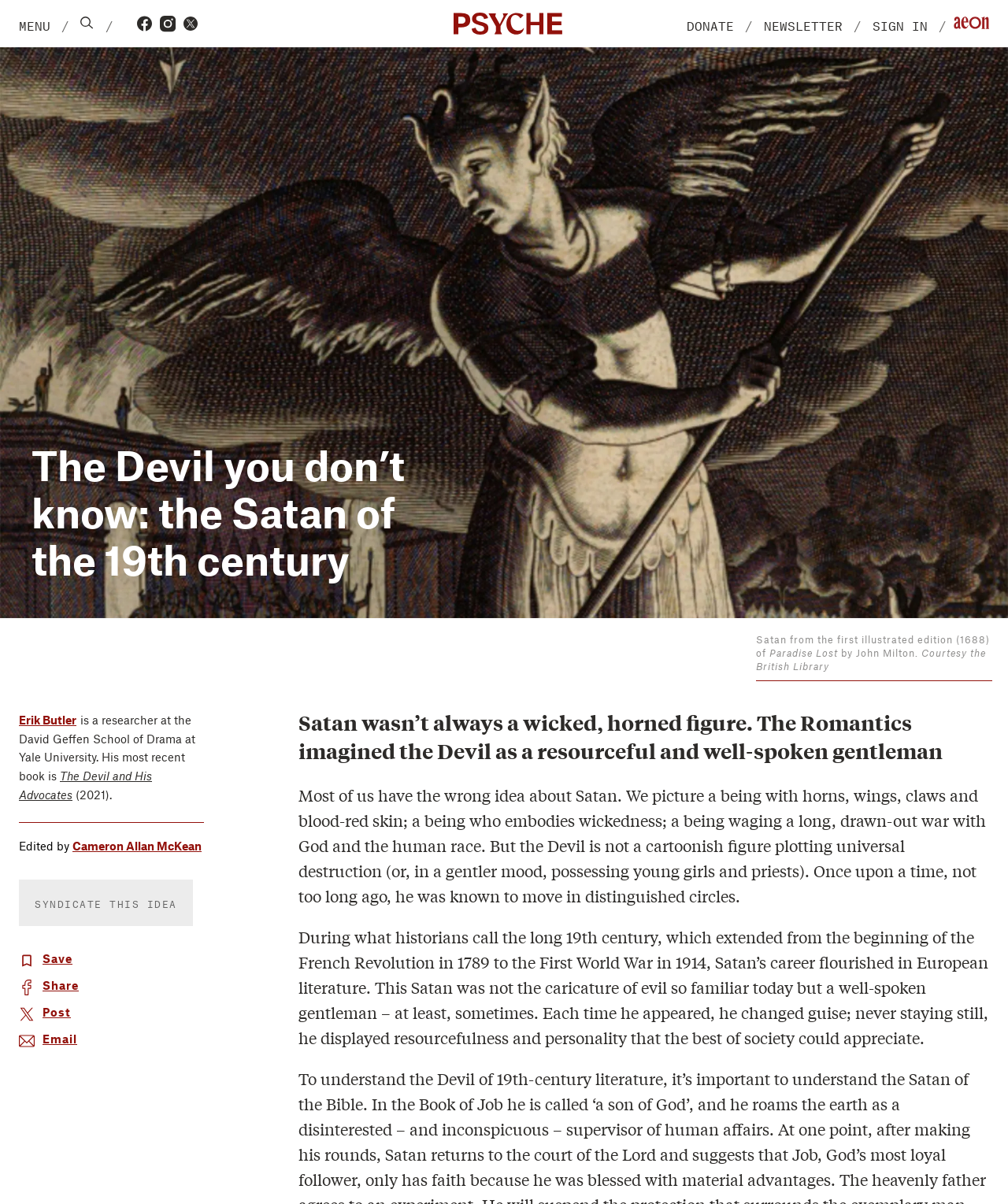Please find the bounding box coordinates of the element's region to be clicked to carry out this instruction: "Click the 'DONATE' button".

[0.681, 0.013, 0.758, 0.026]